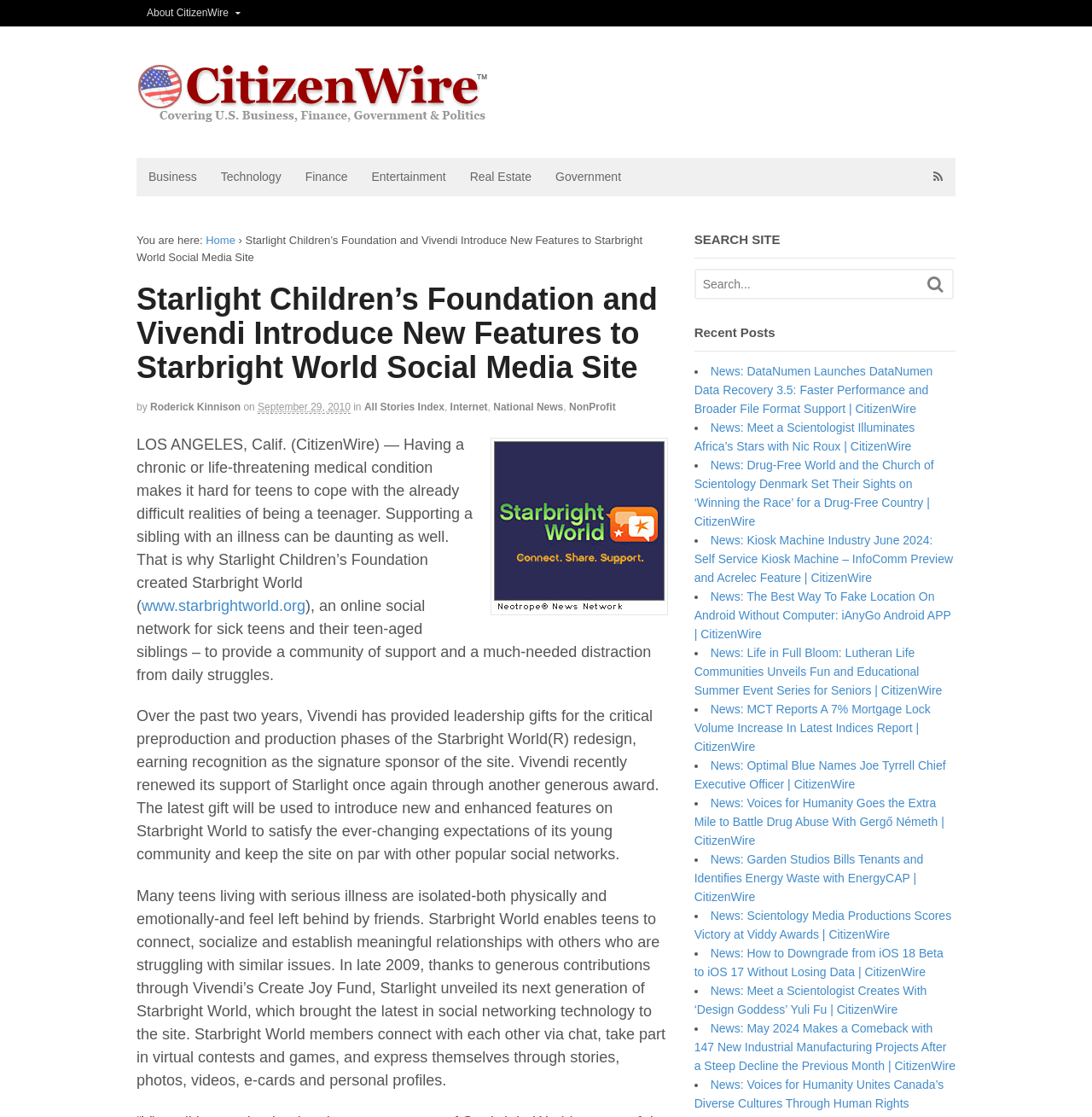Locate and generate the text content of the webpage's heading.

Starlight Children’s Foundation and Vivendi Introduce New Features to Starbright World Social Media Site